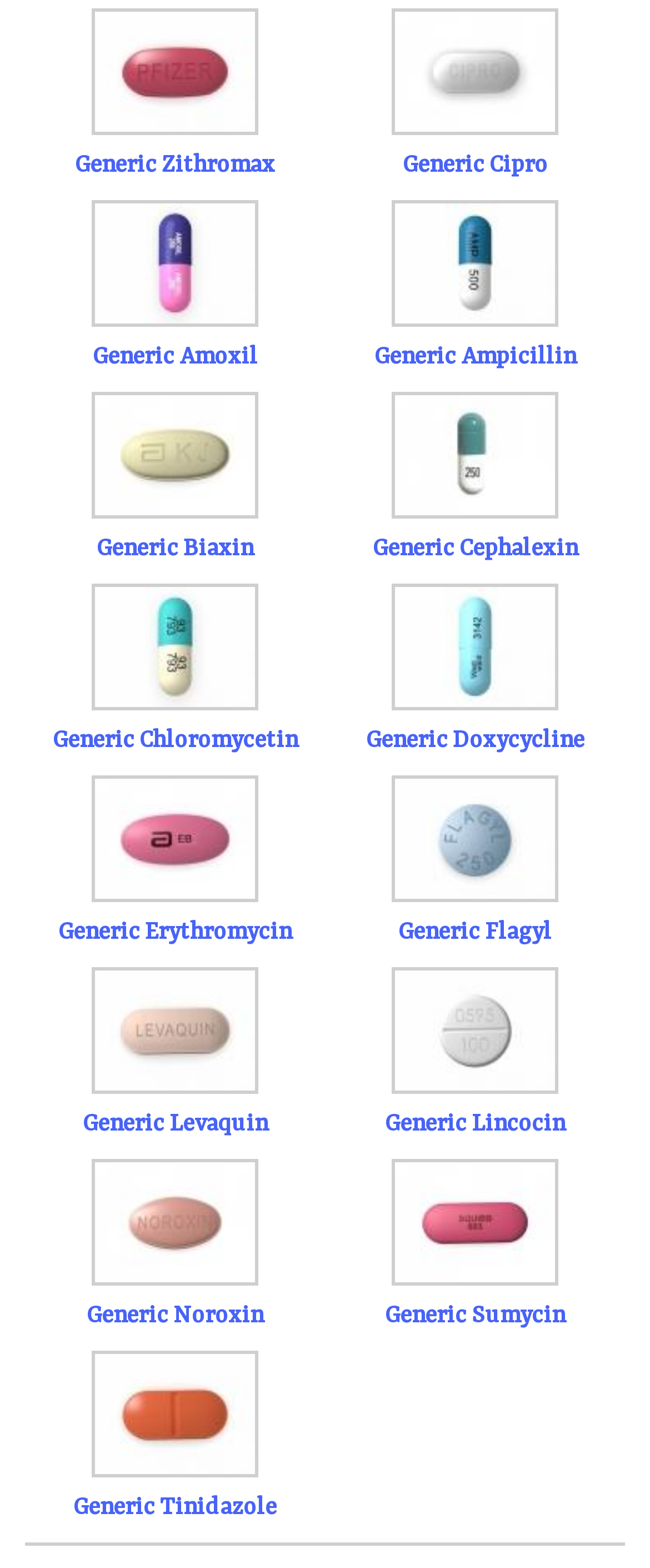Locate the bounding box coordinates of the element that should be clicked to execute the following instruction: "Search for a term".

None